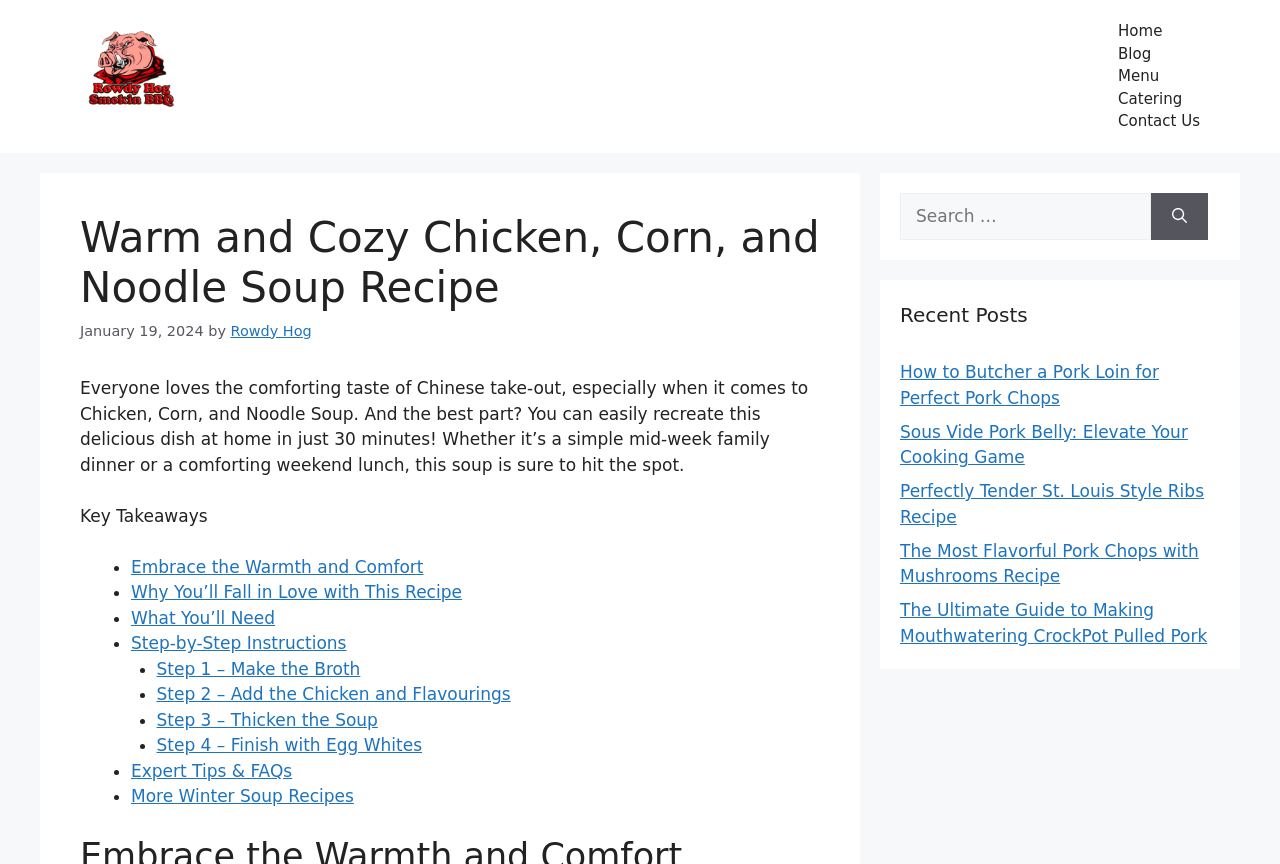Show the bounding box coordinates for the HTML element as described: "alt="Rowdy Hog Smokin BBQ"".

[0.062, 0.117, 0.141, 0.14]